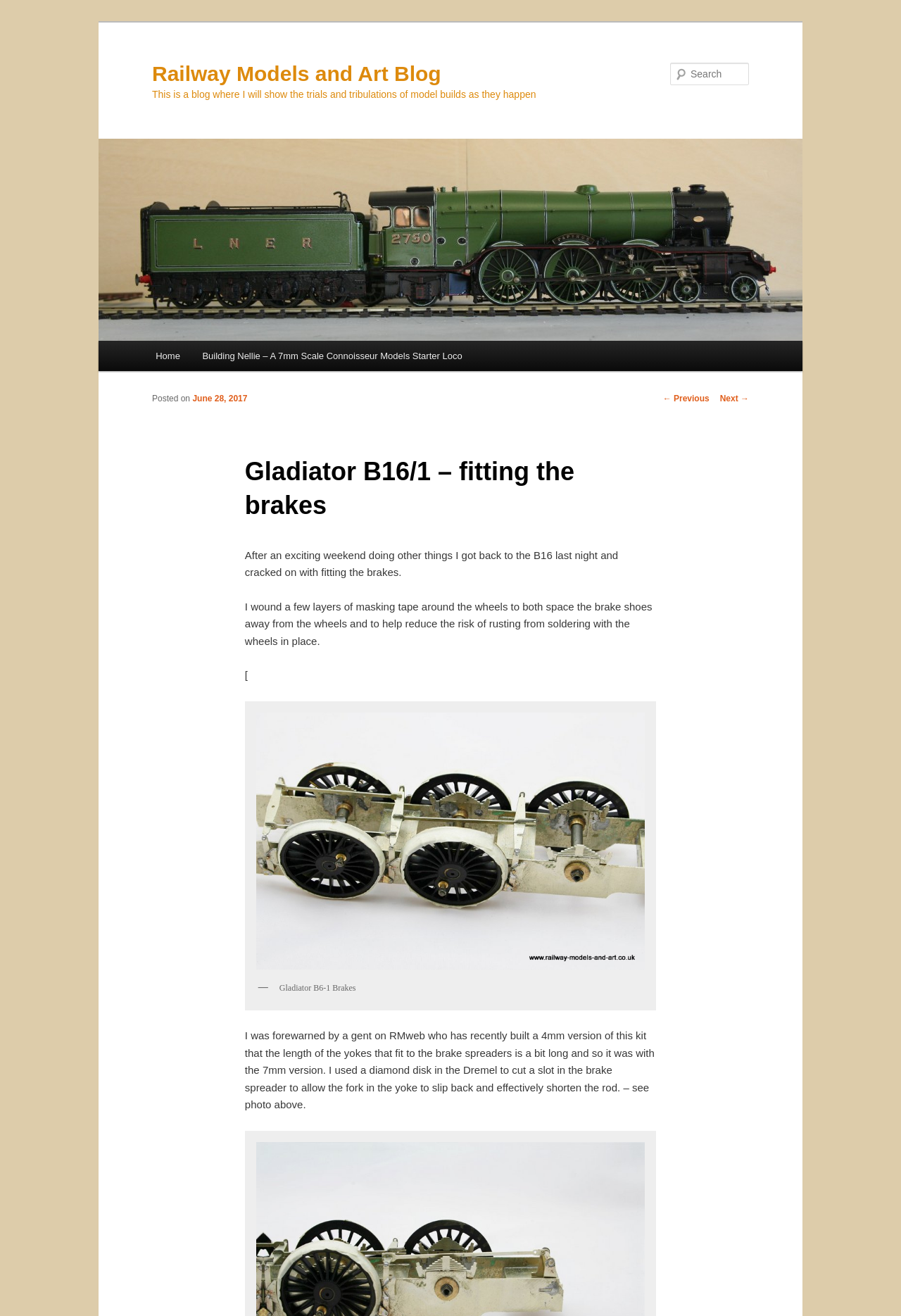Can you specify the bounding box coordinates for the region that should be clicked to fulfill this instruction: "Read the 'Planner Tips & Ideas' article".

None